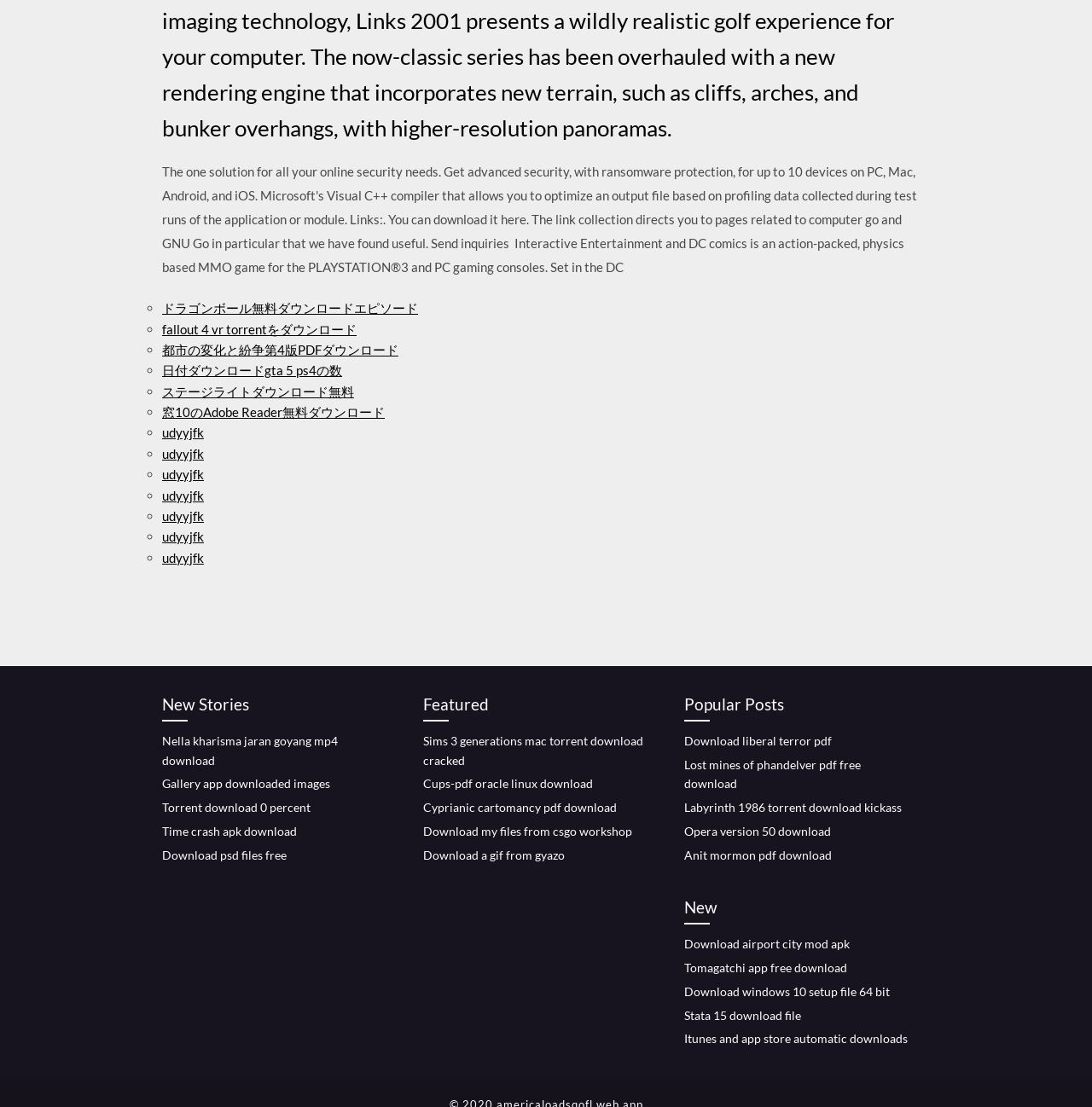Please identify the bounding box coordinates of the clickable area that will fulfill the following instruction: "Download Sims 3 generations mac torrent download cracked". The coordinates should be in the format of four float numbers between 0 and 1, i.e., [left, top, right, bottom].

[0.388, 0.662, 0.589, 0.693]